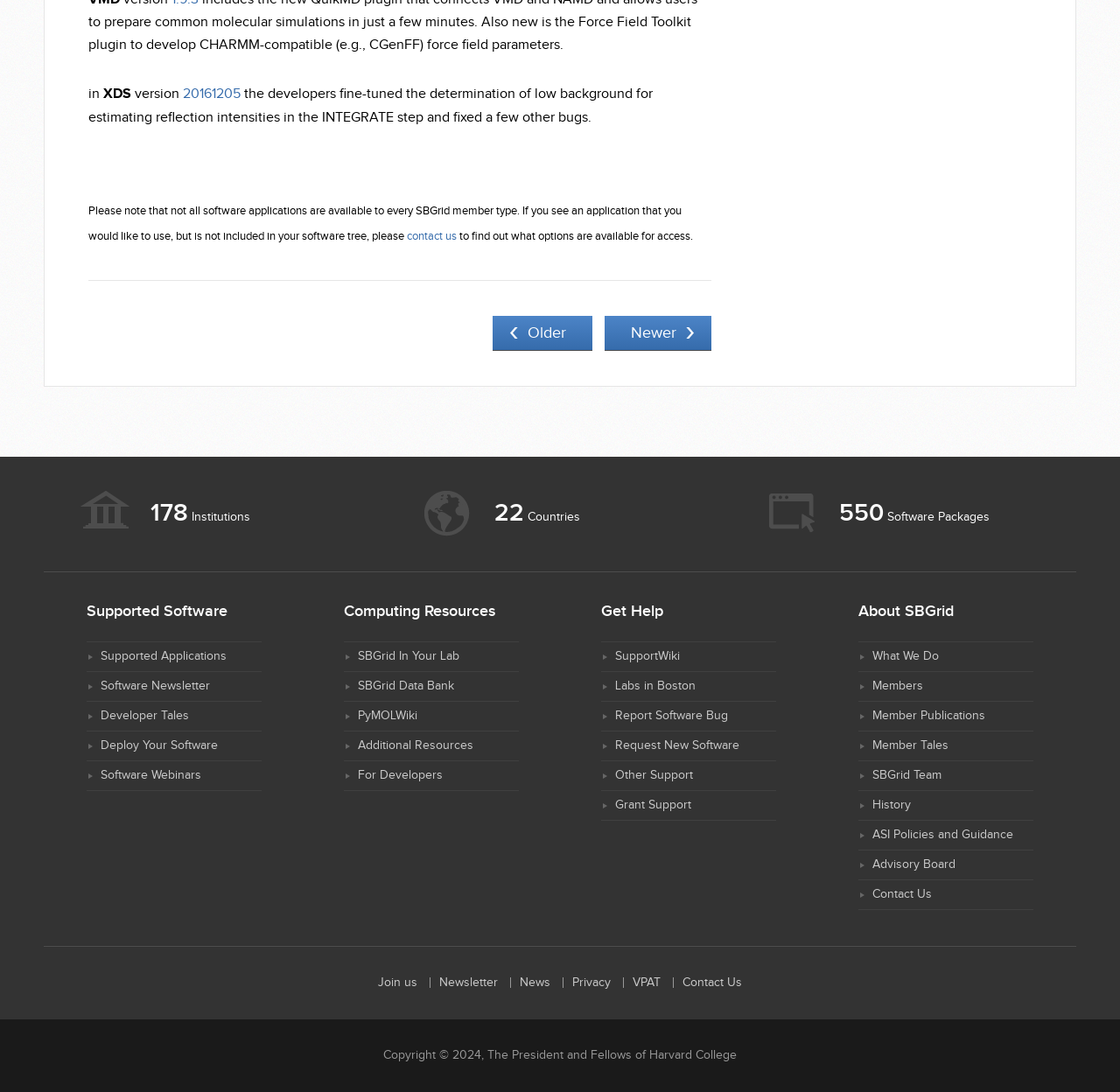Locate the bounding box coordinates of the element that should be clicked to execute the following instruction: "Subscribe to the newsletter".

None